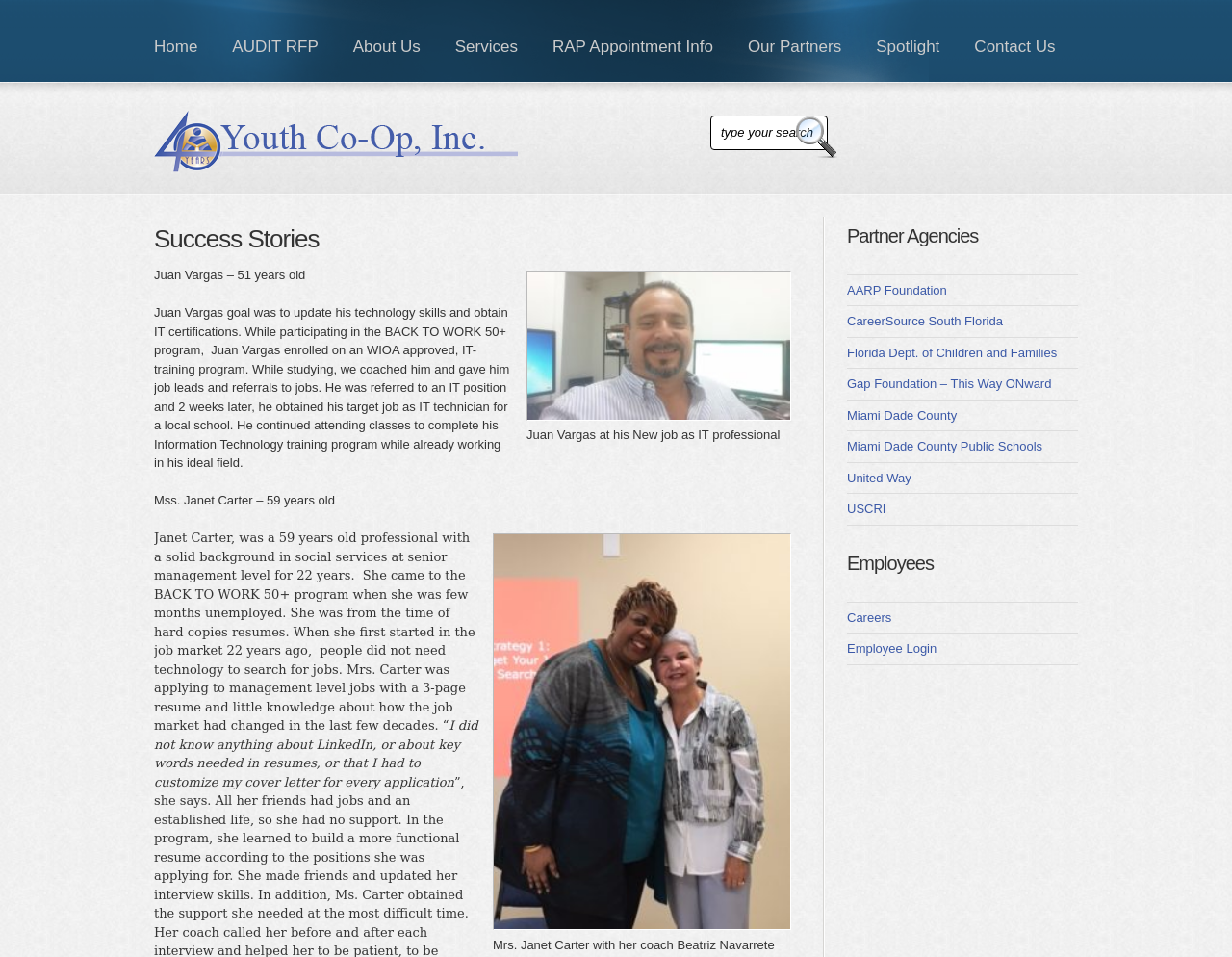Identify the bounding box coordinates of the clickable section necessary to follow the following instruction: "Search for something". The coordinates should be presented as four float numbers from 0 to 1, i.e., [left, top, right, bottom].

[0.577, 0.121, 0.672, 0.157]